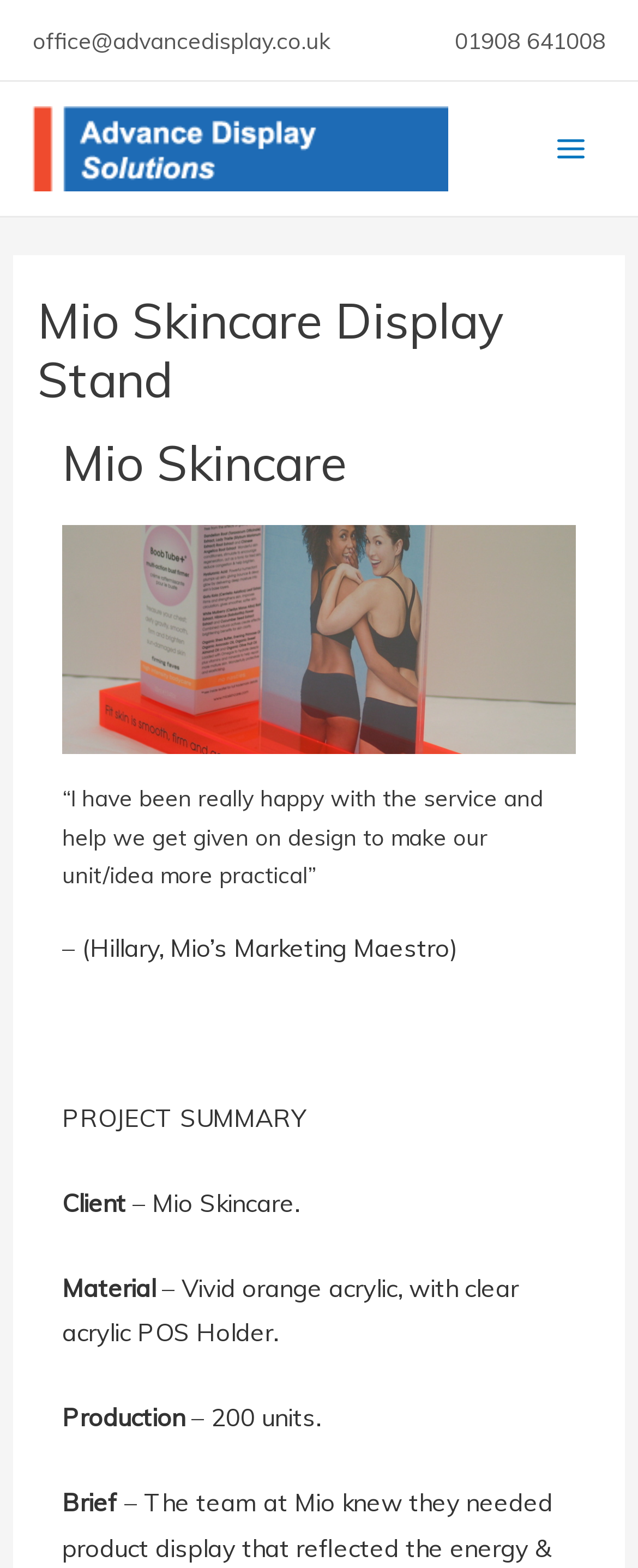Respond with a single word or phrase to the following question:
What is the company name of the display stand?

Mio Skincare